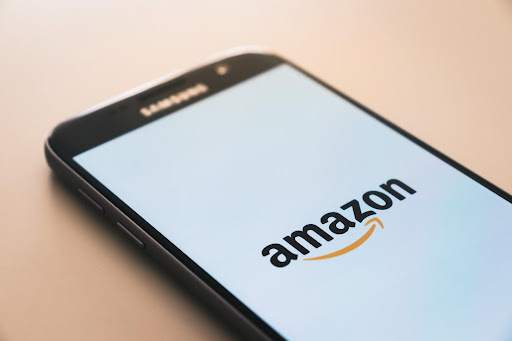Utilize the details in the image to give a detailed response to the question: What is the theme of the article related to?

The theme of the article is related to the relevance of AWS for small businesses, as mentioned in the caption, which explores how prominent tech brands like Amazon are integral to modern business strategies and solutions.